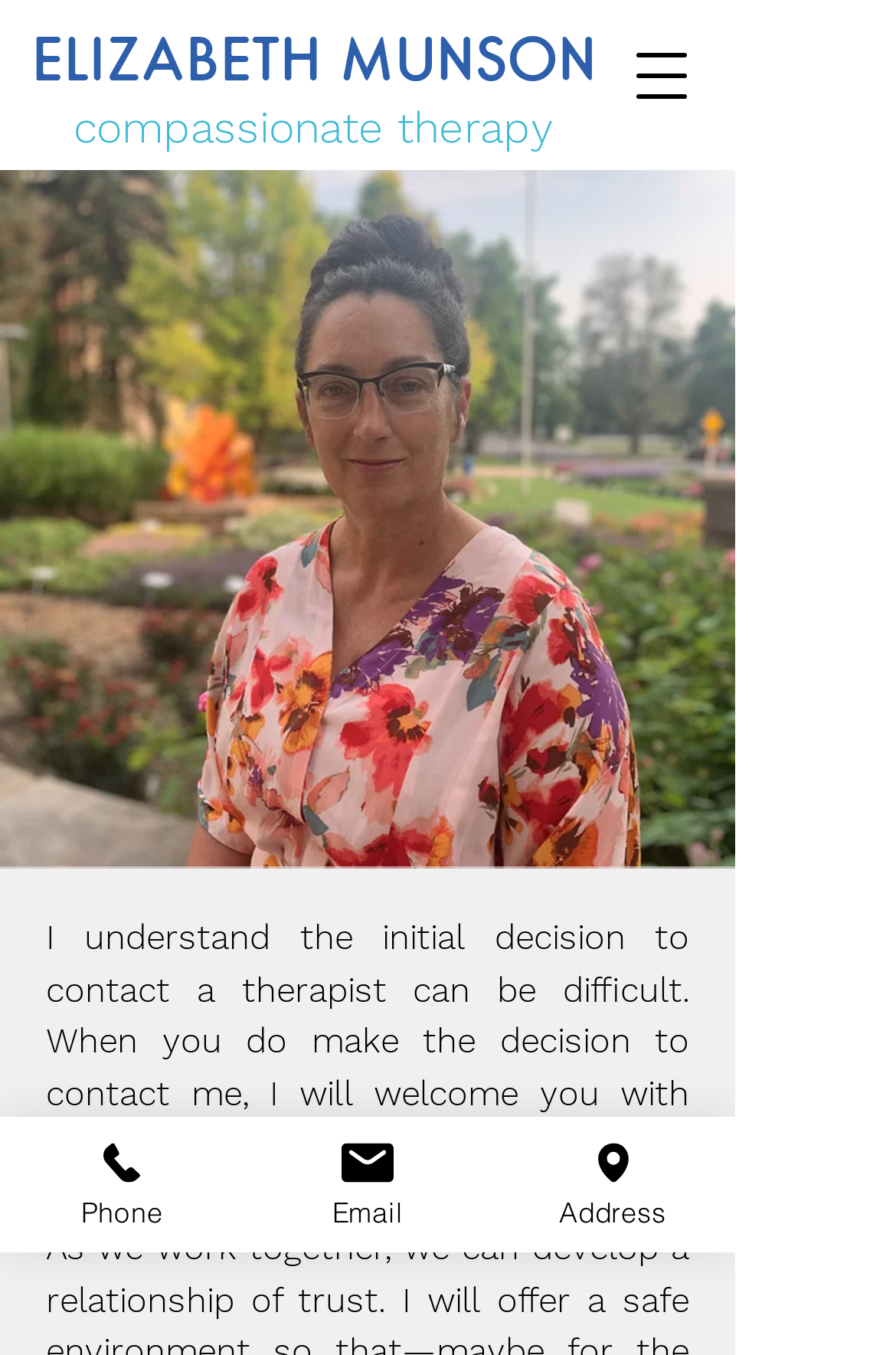Determine the bounding box for the HTML element described here: "ELIZABETH MUNSON". The coordinates should be given as [left, top, right, bottom] with each number being a float between 0 and 1.

[0.035, 0.02, 0.665, 0.068]